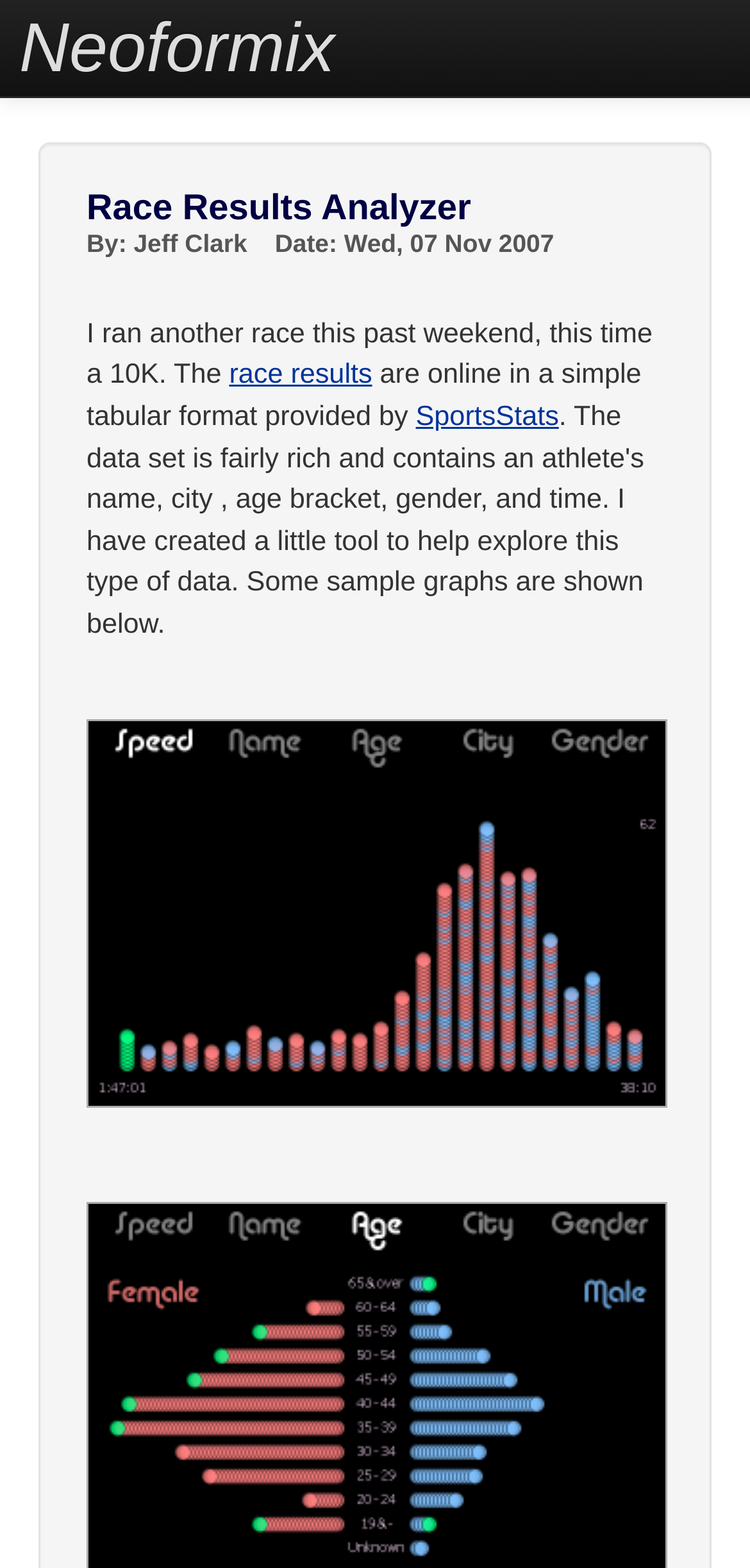Who is the author of the webpage?
Please utilize the information in the image to give a detailed response to the question.

The author's name is mentioned in the second heading element, which states 'By: Jeff Clark'.